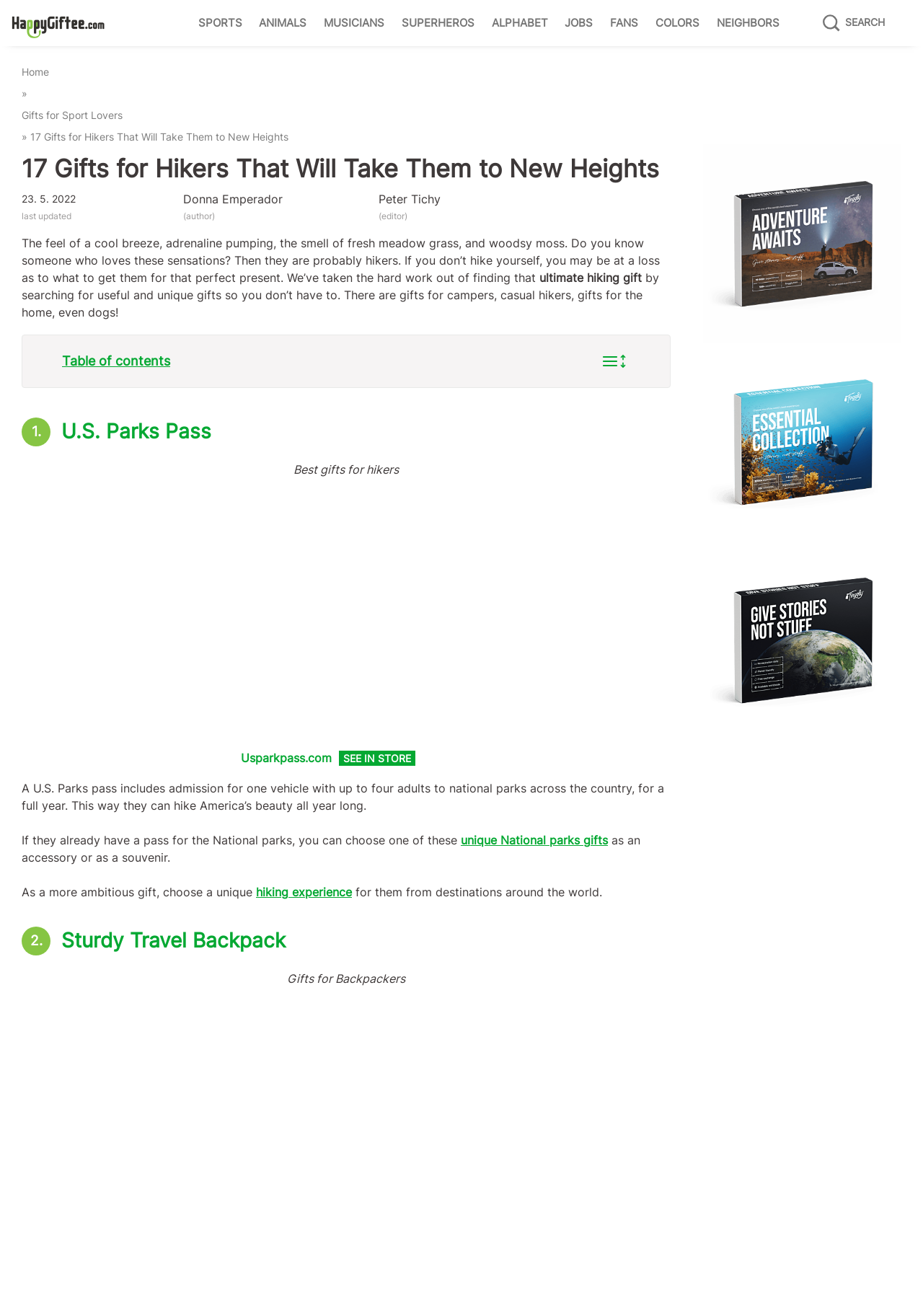Find and generate the main title of the webpage.

17 Gifts for Hikers That Will Take Them to New Heights